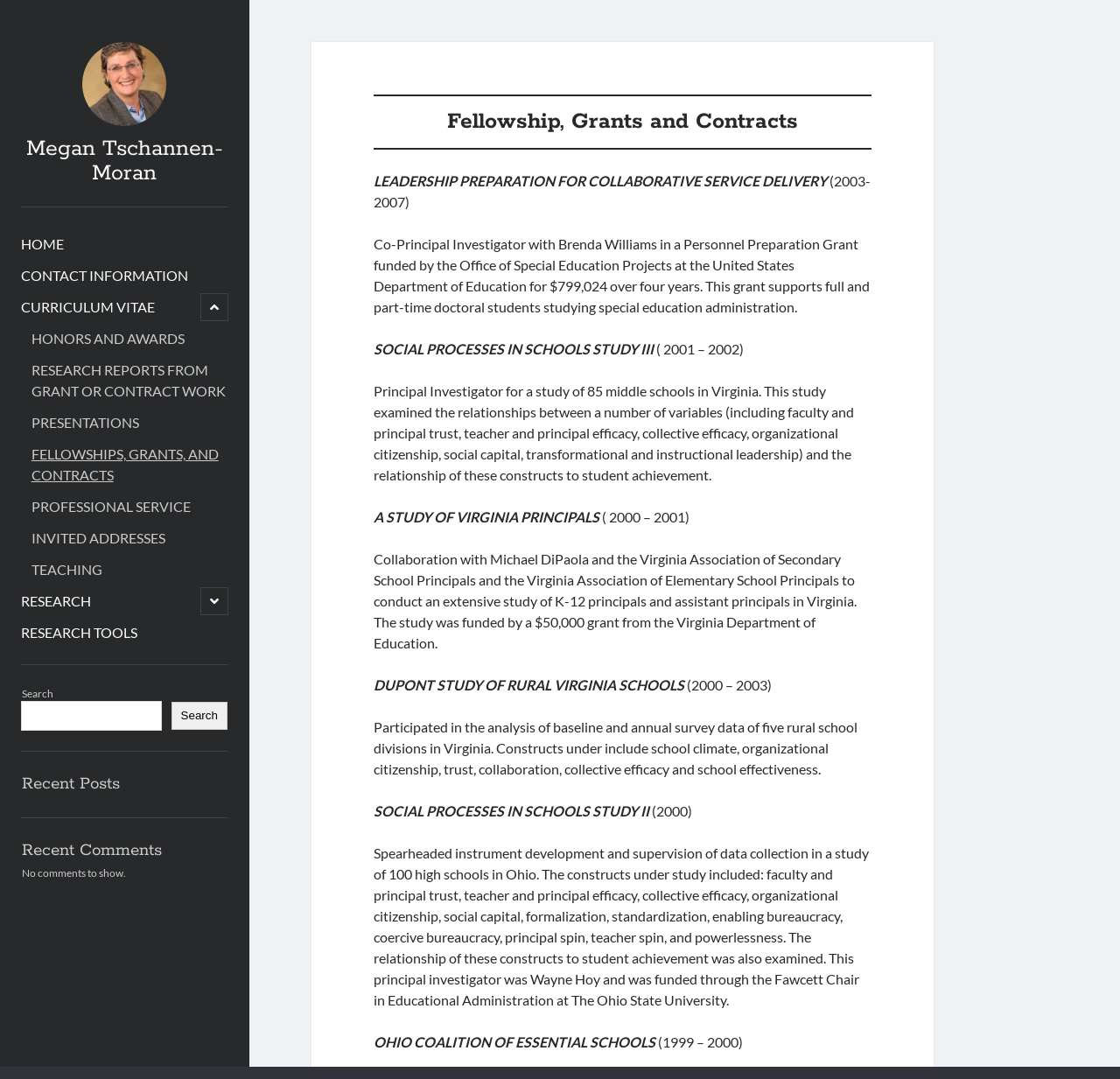What is the purpose of the search box?
Observe the image and answer the question with a one-word or short phrase response.

To search the webpage